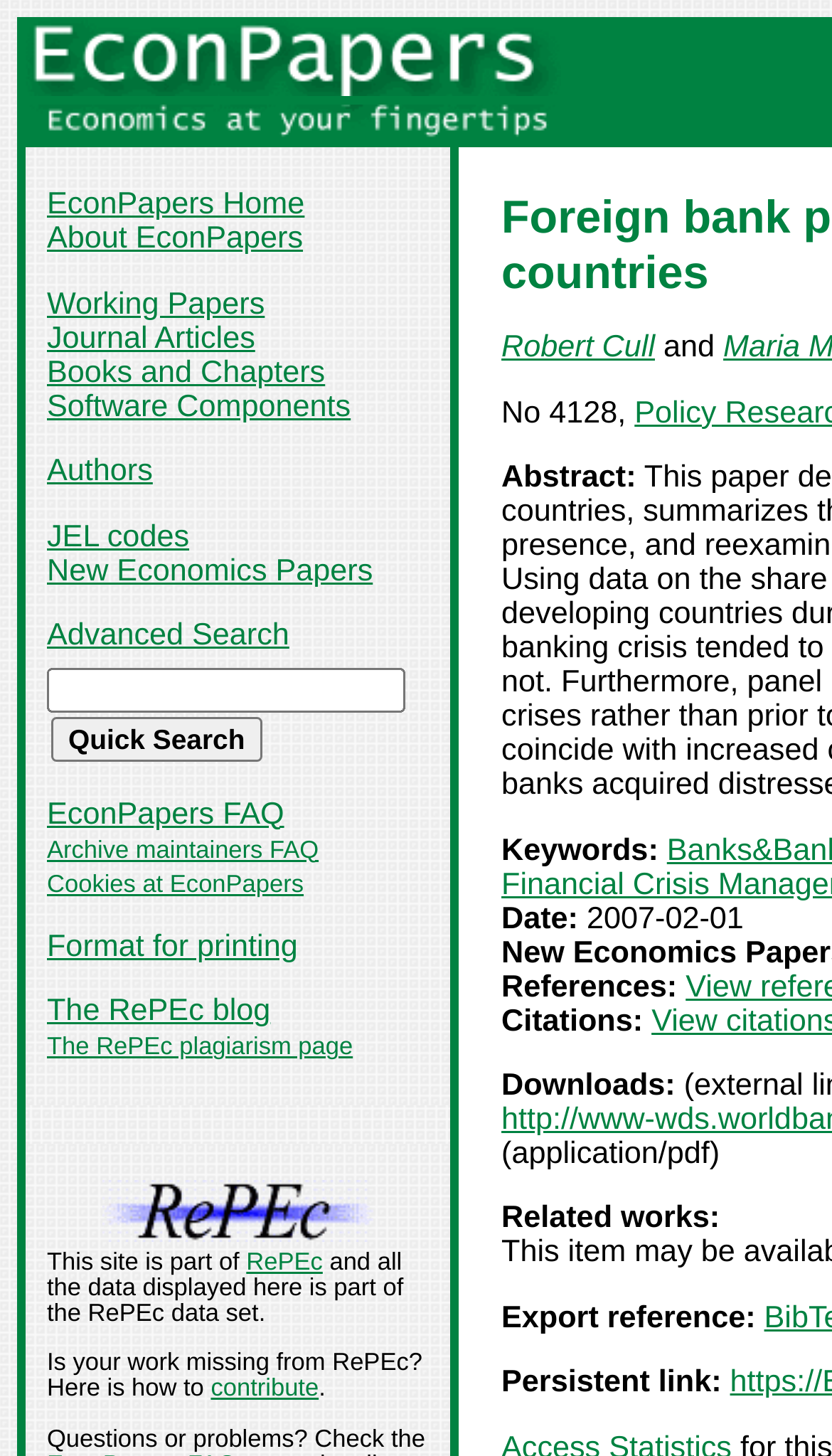Please identify the bounding box coordinates of the element that needs to be clicked to perform the following instruction: "Read the abstract of the paper by Robert Cull".

[0.603, 0.317, 0.765, 0.34]